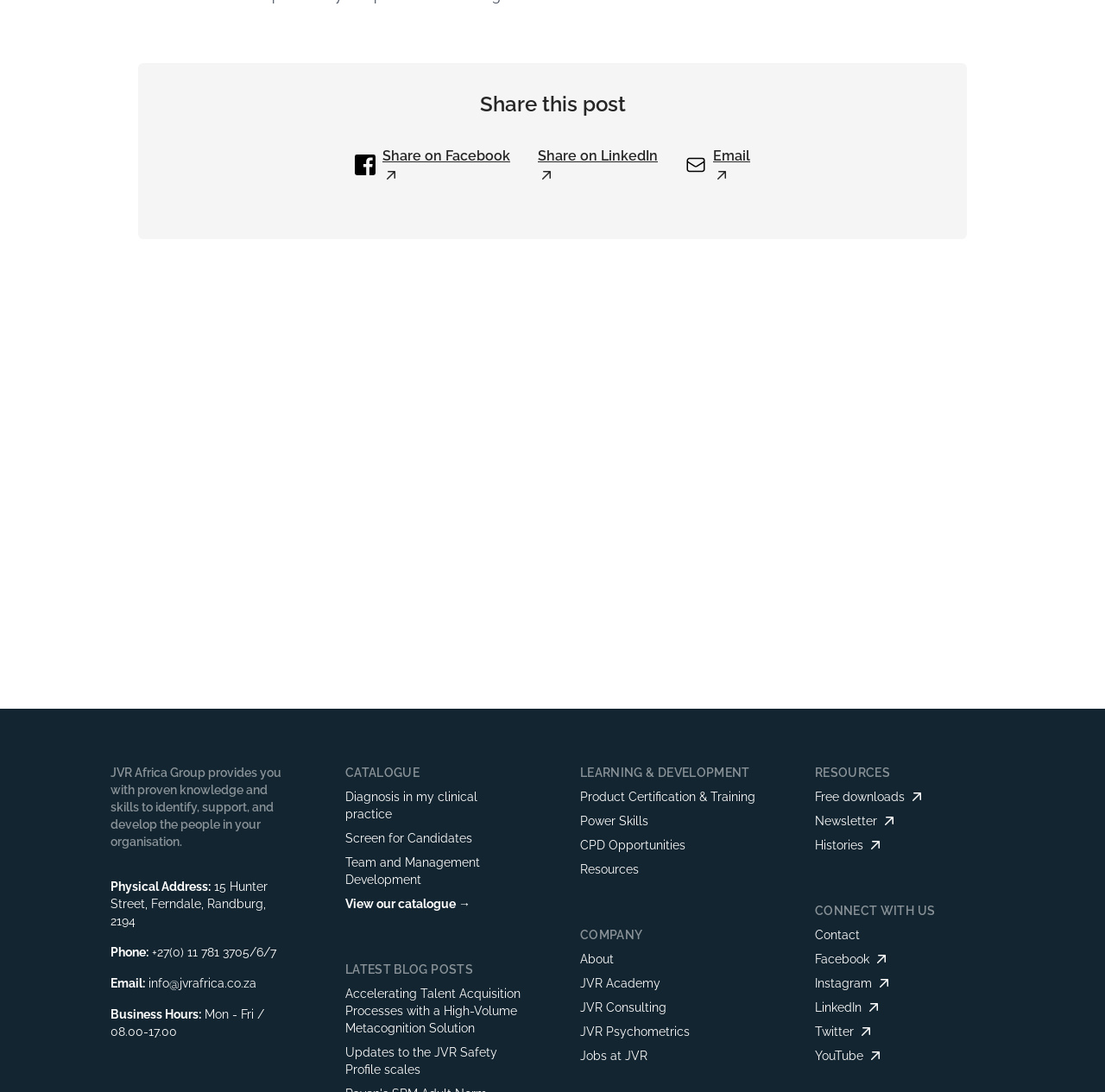Using the provided description: "Diagnosis in my clinical practice", find the bounding box coordinates of the corresponding UI element. The output should be four float numbers between 0 and 1, in the format [left, top, right, bottom].

[0.312, 0.722, 0.475, 0.753]